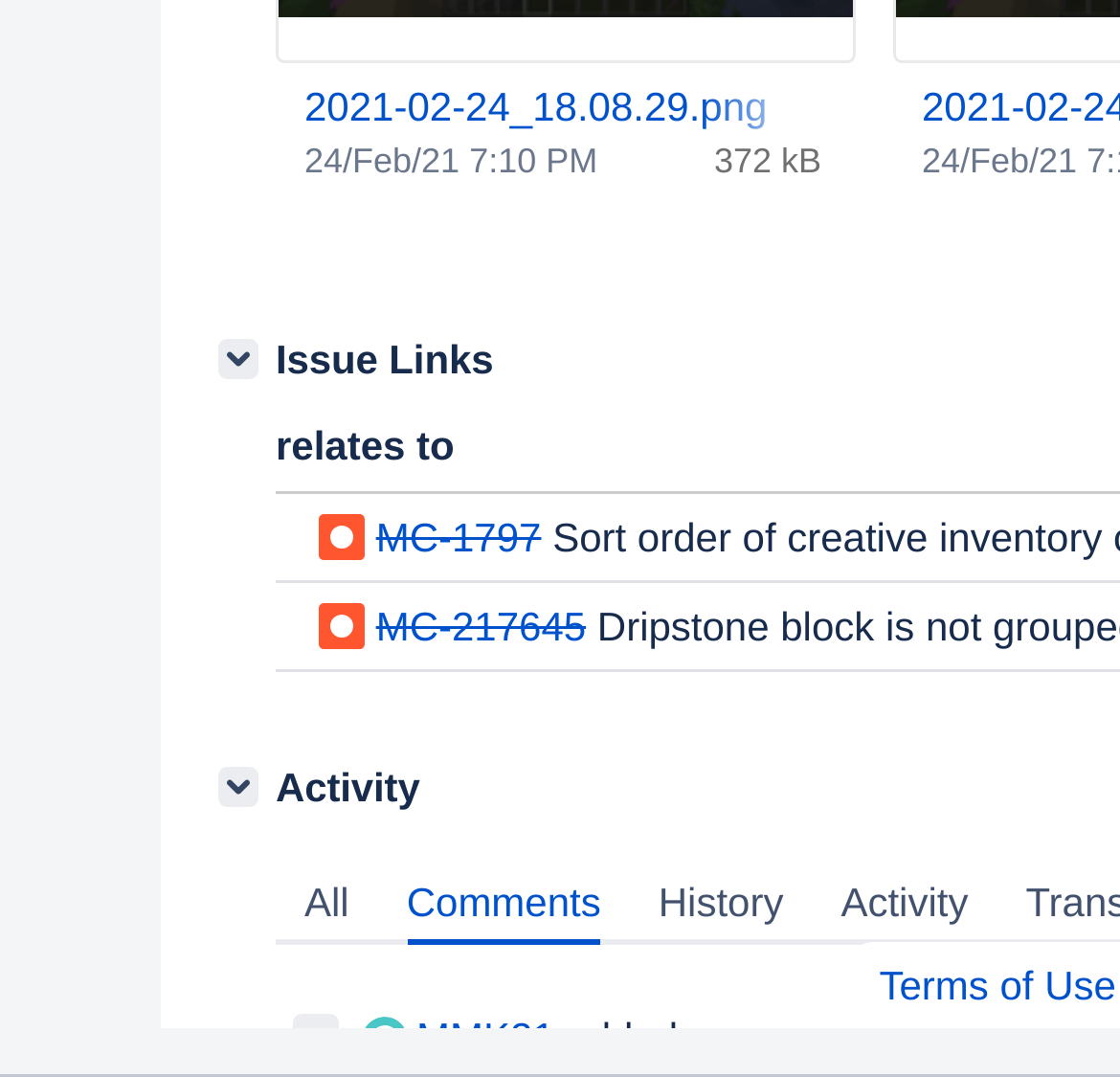Please identify the bounding box coordinates of the clickable area that will allow you to execute the instruction: "View activity".

[0.195, 0.712, 0.231, 0.749]